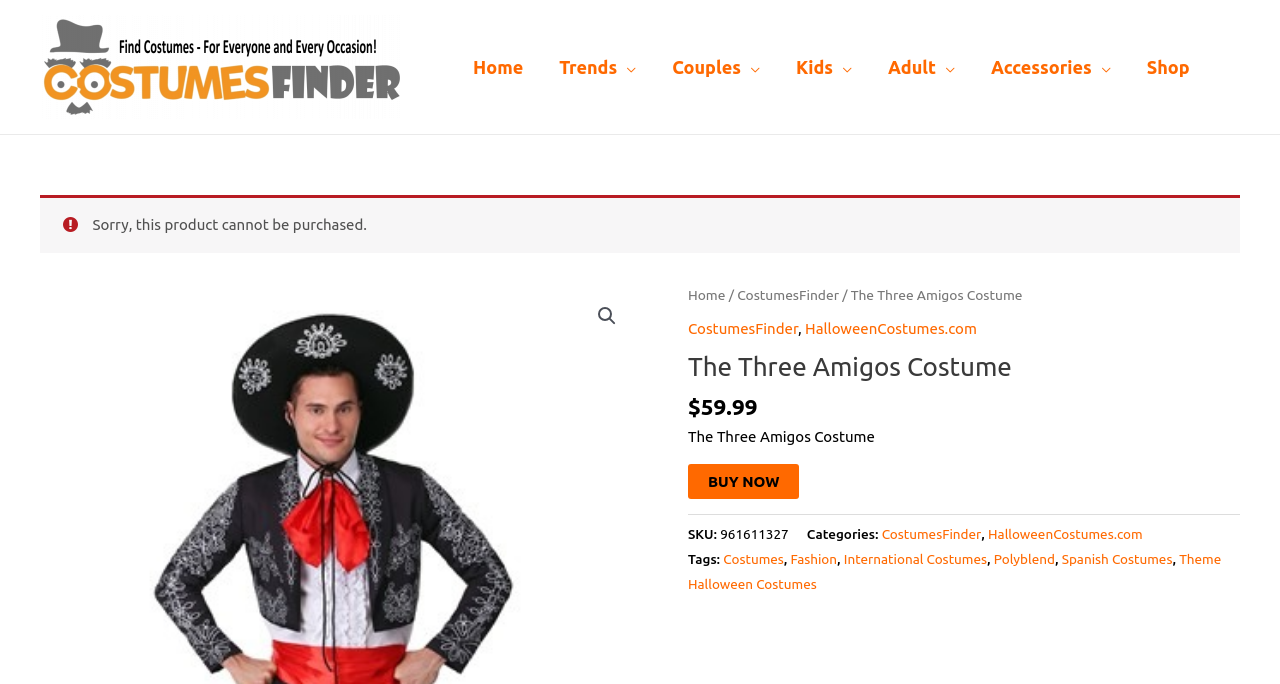Please give a concise answer to this question using a single word or phrase: 
What is the SKU of The Three Amigos Costume?

961611327